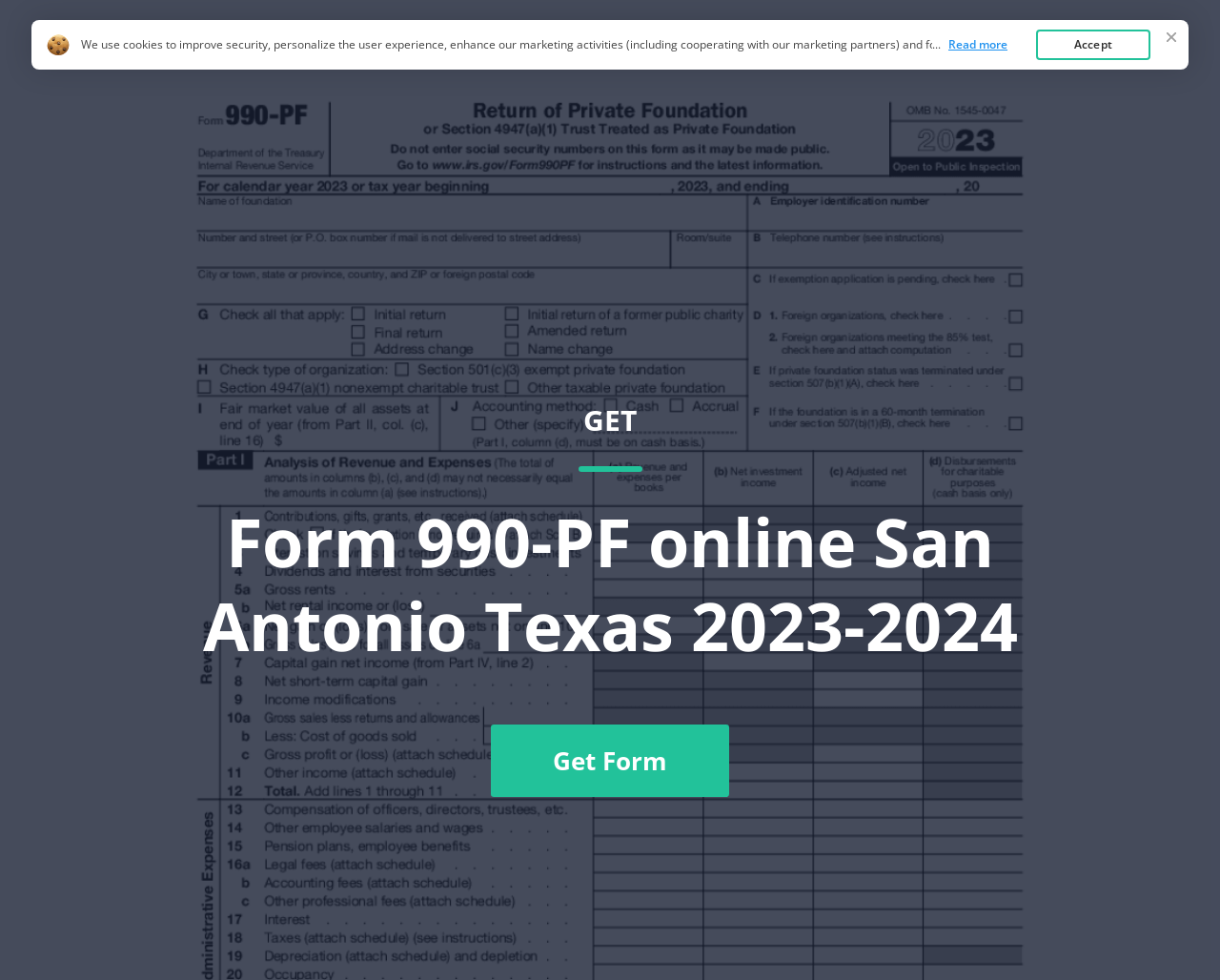Use a single word or phrase to answer the question:
What type of form is being referred to?

Form 990-PF